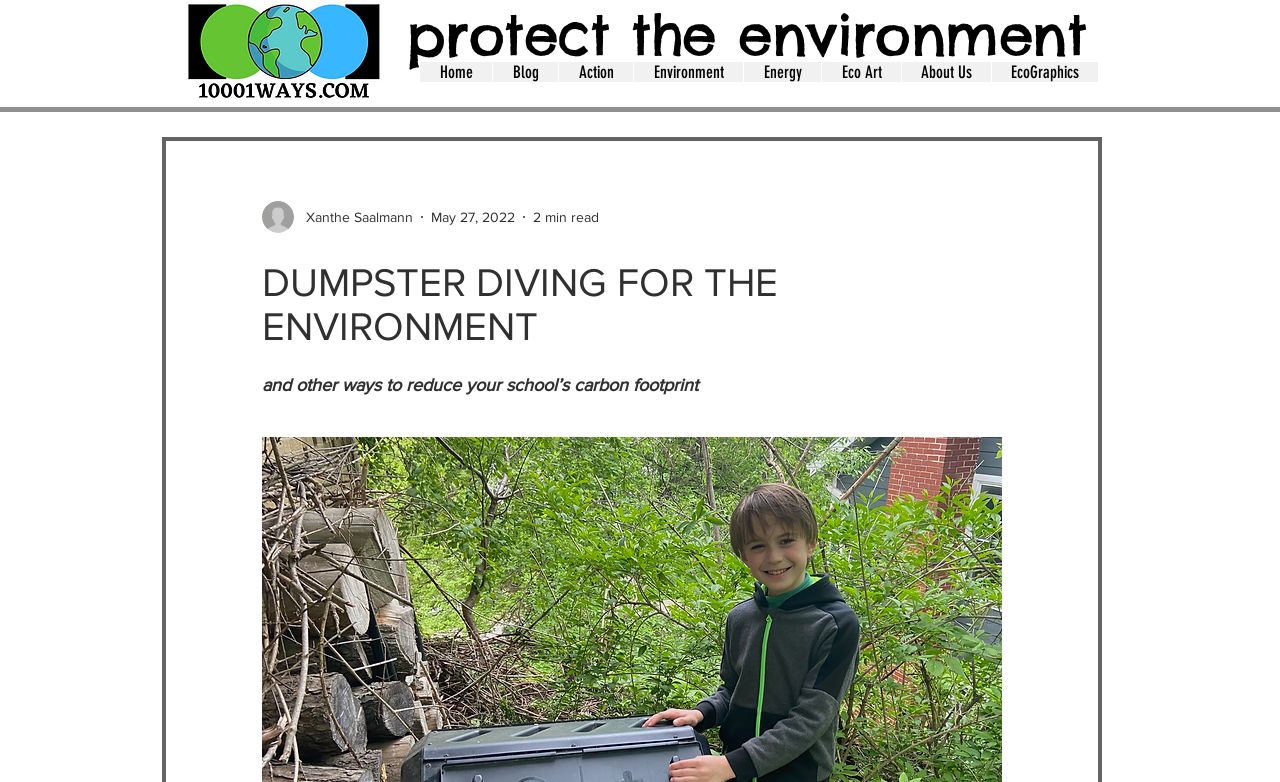Please identify the bounding box coordinates of the element that needs to be clicked to execute the following command: "check the eco graphics page". Provide the bounding box using four float numbers between 0 and 1, formatted as [left, top, right, bottom].

[0.774, 0.079, 0.858, 0.105]